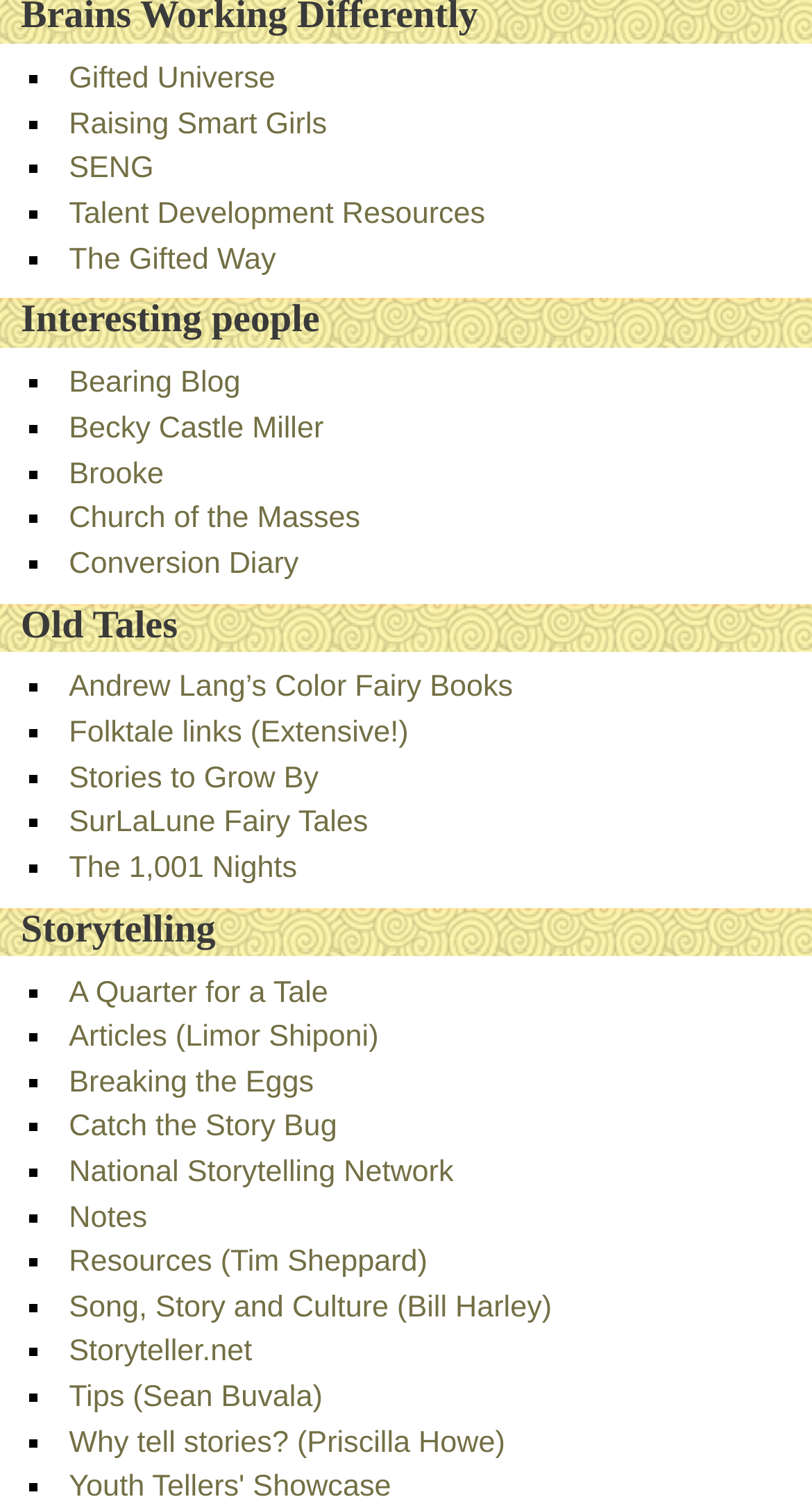Pinpoint the bounding box coordinates of the element that must be clicked to accomplish the following instruction: "Read about Raising Smart Girls". The coordinates should be in the format of four float numbers between 0 and 1, i.e., [left, top, right, bottom].

[0.085, 0.072, 0.403, 0.094]